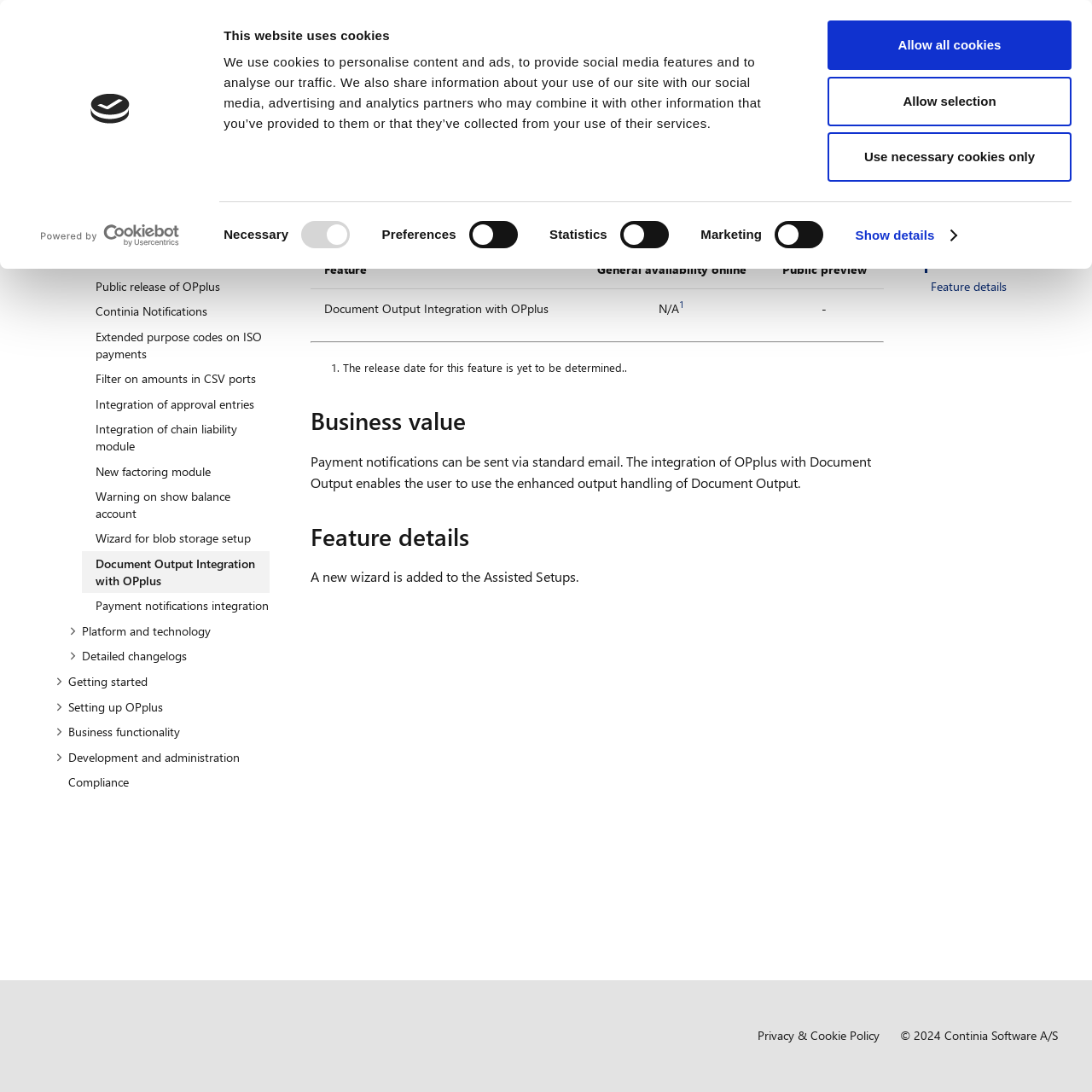Identify the bounding box coordinates for the element you need to click to achieve the following task: "Click the ' Theme' button". Provide the bounding box coordinates as four float numbers between 0 and 1, in the form [left, top, right, bottom].

[0.752, 0.084, 0.816, 0.109]